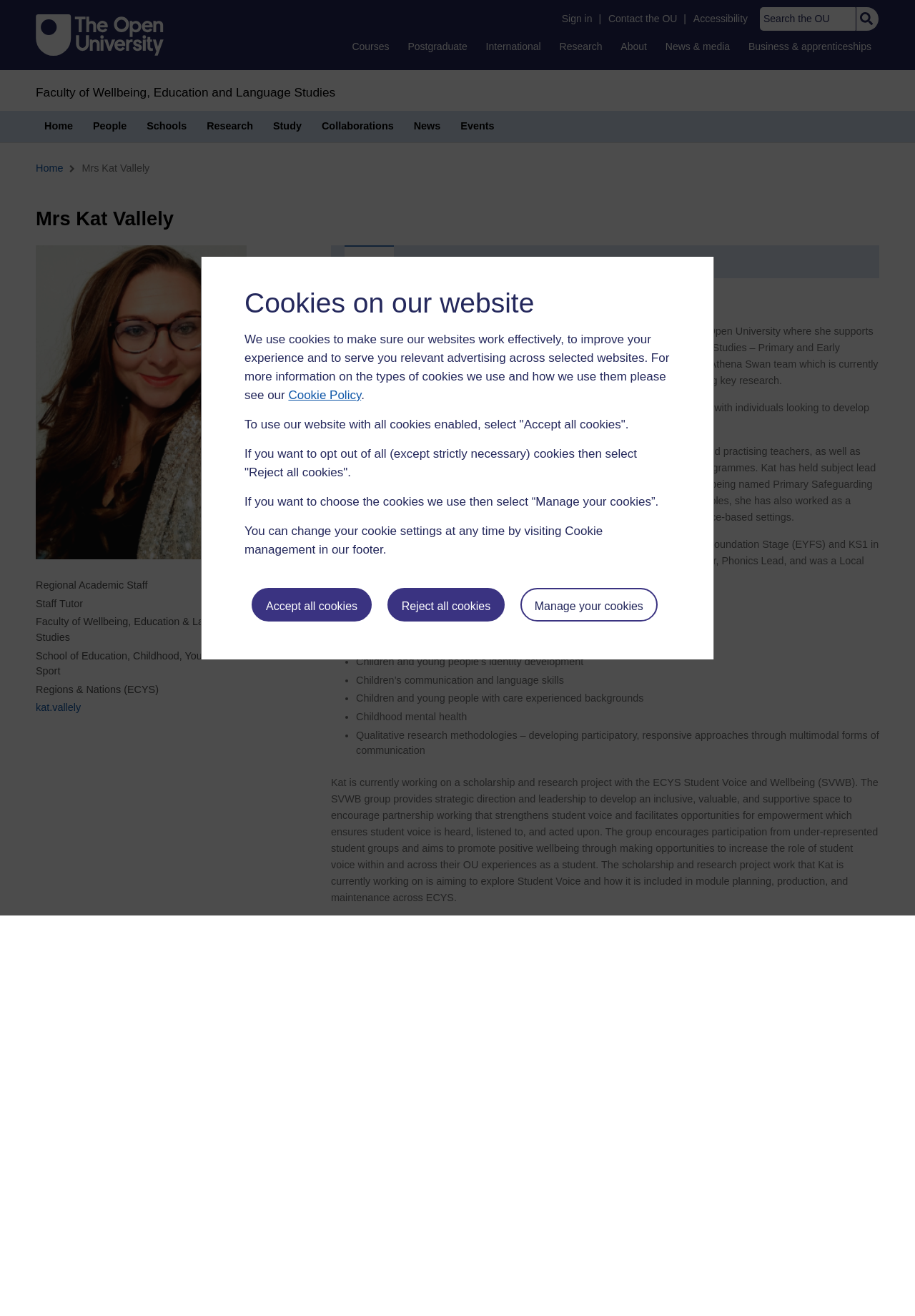Determine the bounding box coordinates of the UI element described below. Use the format (top-left x, top-left y, bottom-right x, bottom-right y) with floating point numbers between 0 and 1: Research

[0.603, 0.029, 0.667, 0.042]